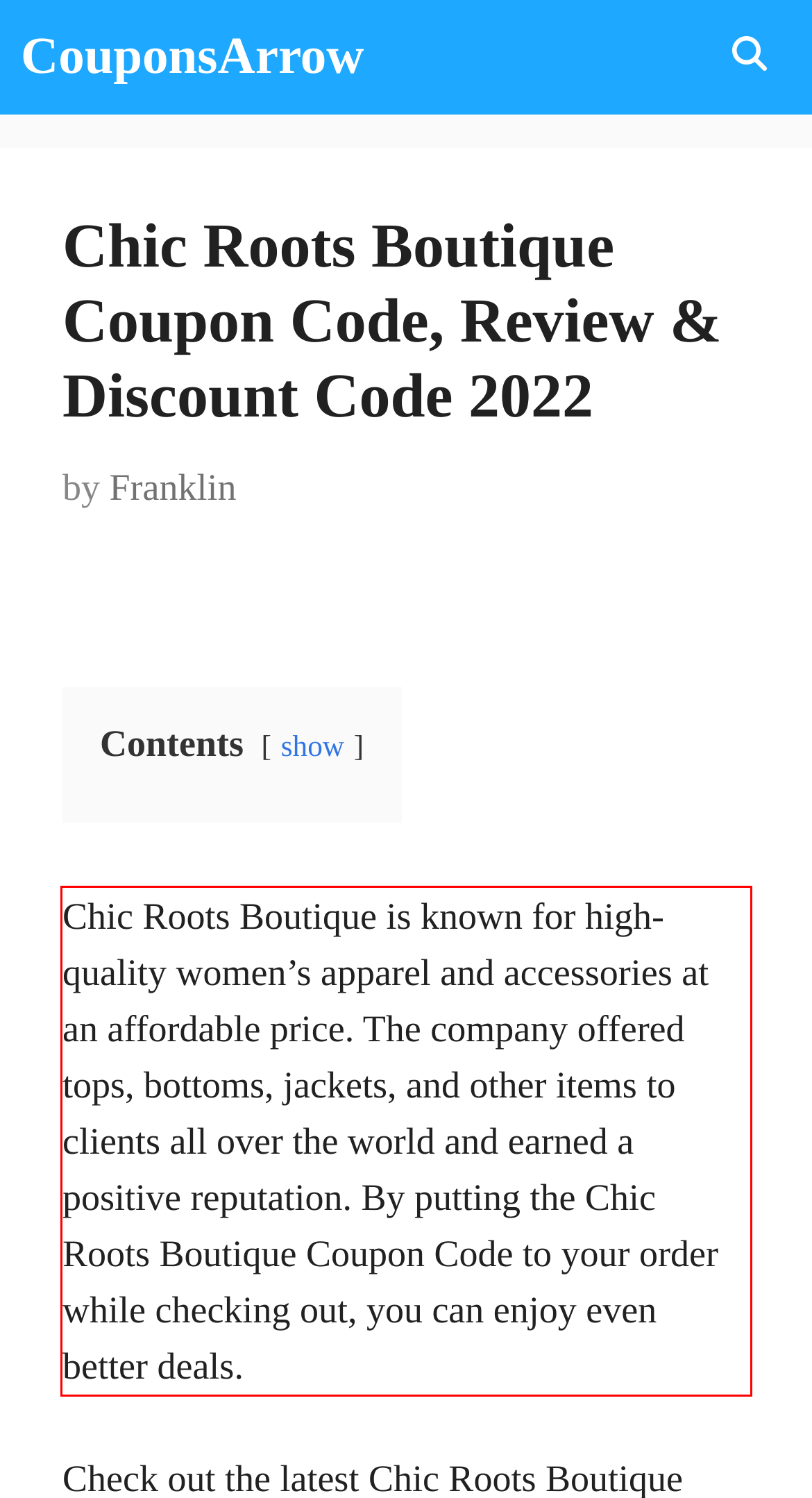You have a webpage screenshot with a red rectangle surrounding a UI element. Extract the text content from within this red bounding box.

Chic Roots Boutique is known for high-quality women’s apparel and accessories at an affordable price. The company offered tops, bottoms, jackets, and other items to clients all over the world and earned a positive reputation. By putting the Chic Roots Boutique Coupon Code to your order while checking out, you can enjoy even better deals.